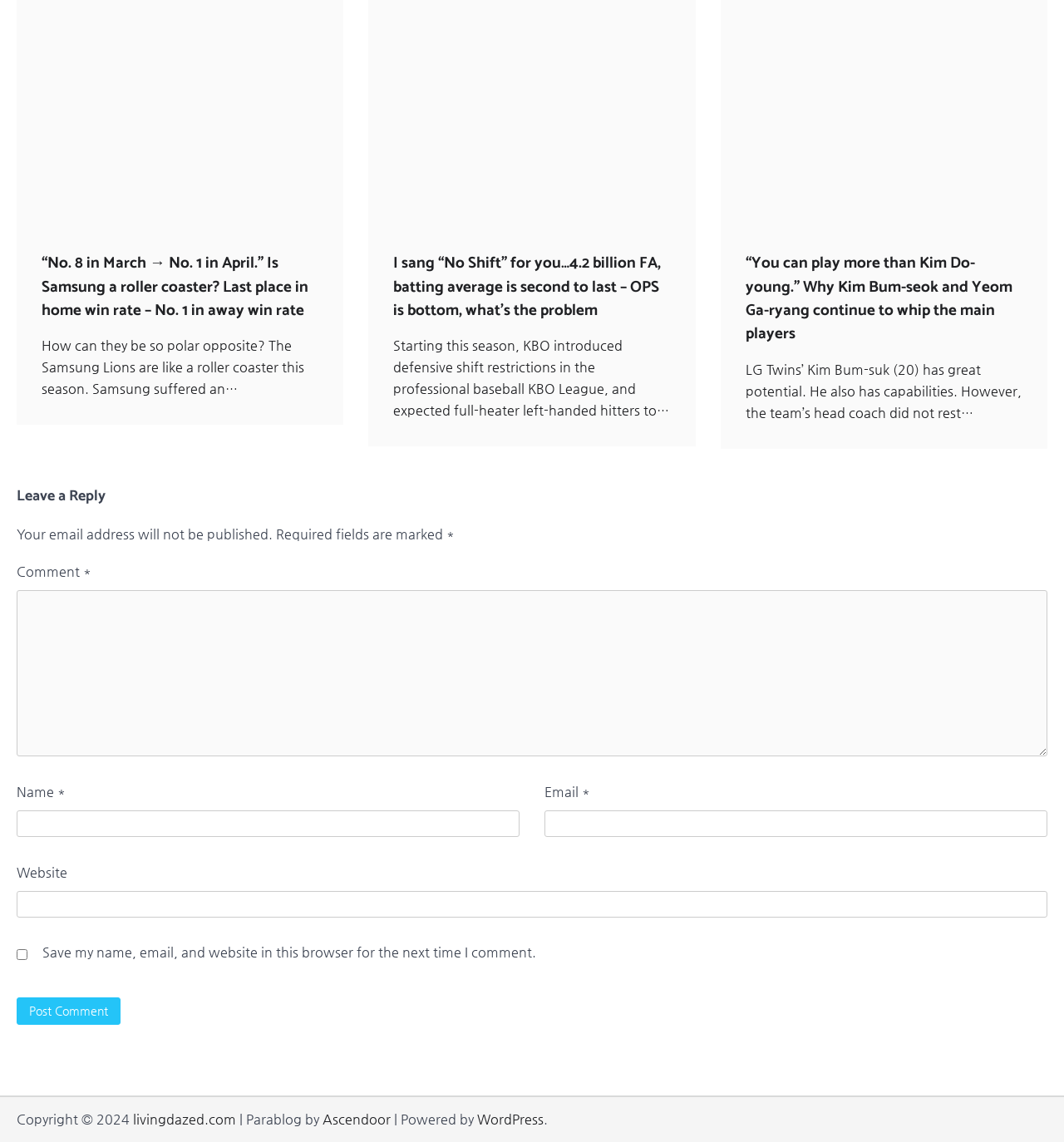Please respond in a single word or phrase: 
What is the name of the website?

livingdazed.com